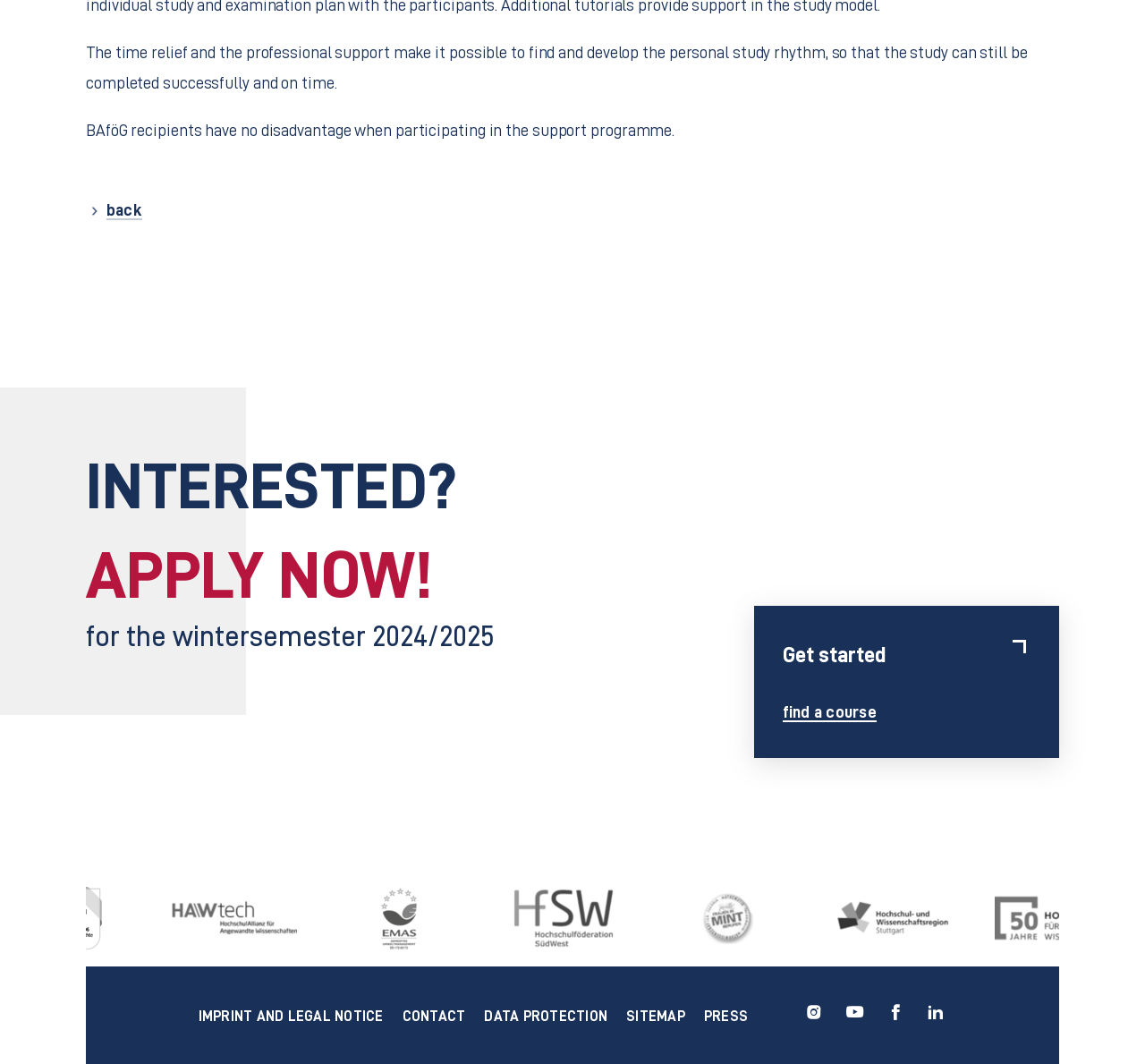Using the given description, provide the bounding box coordinates formatted as (top-left x, top-left y, bottom-right x, bottom-right y), with all values being floating point numbers between 0 and 1. Description: New York

None